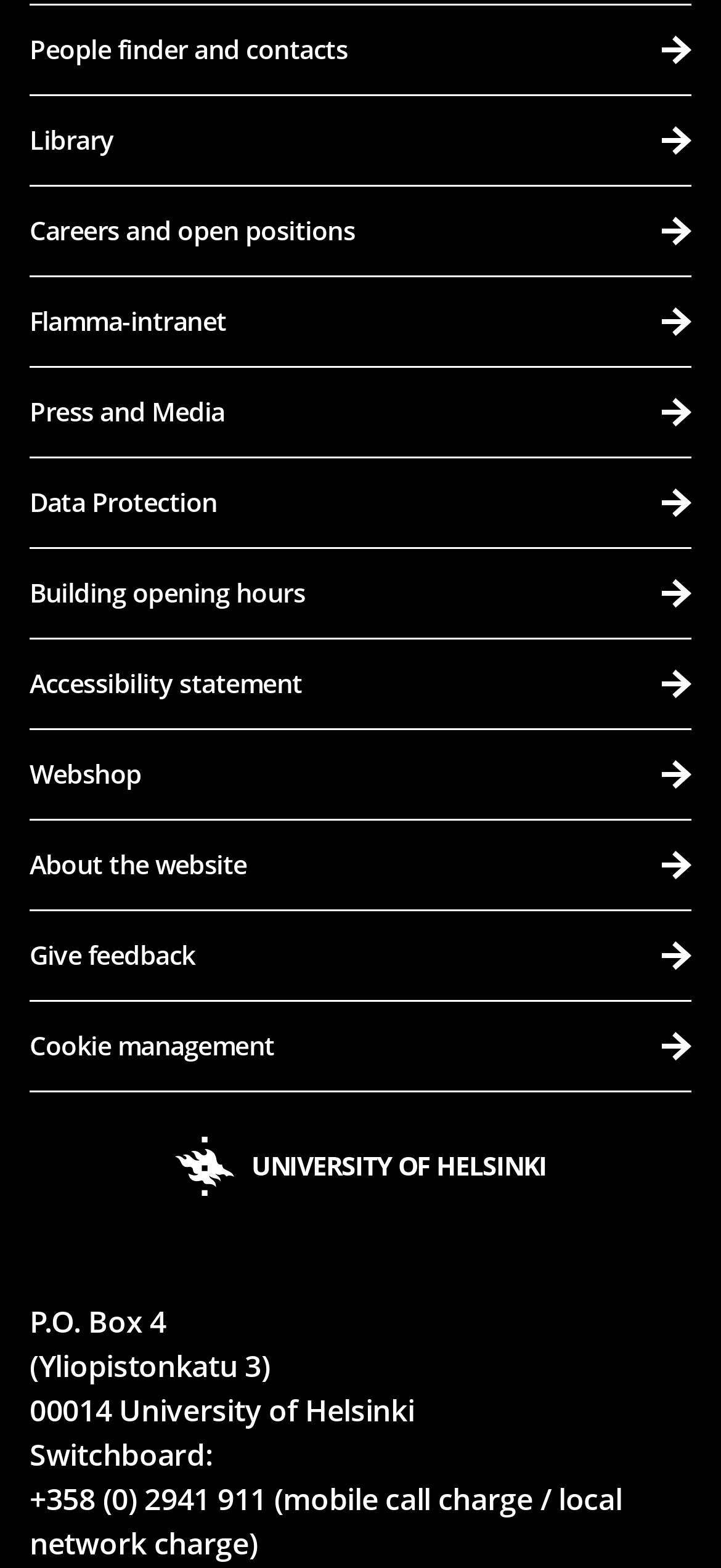Using the information in the image, could you please answer the following question in detail:
What is the name of the university?

The name of the university can be found in the top-left corner of the webpage, where it is written as 'UNIVERSITY OF HELSINKI' in a link element.